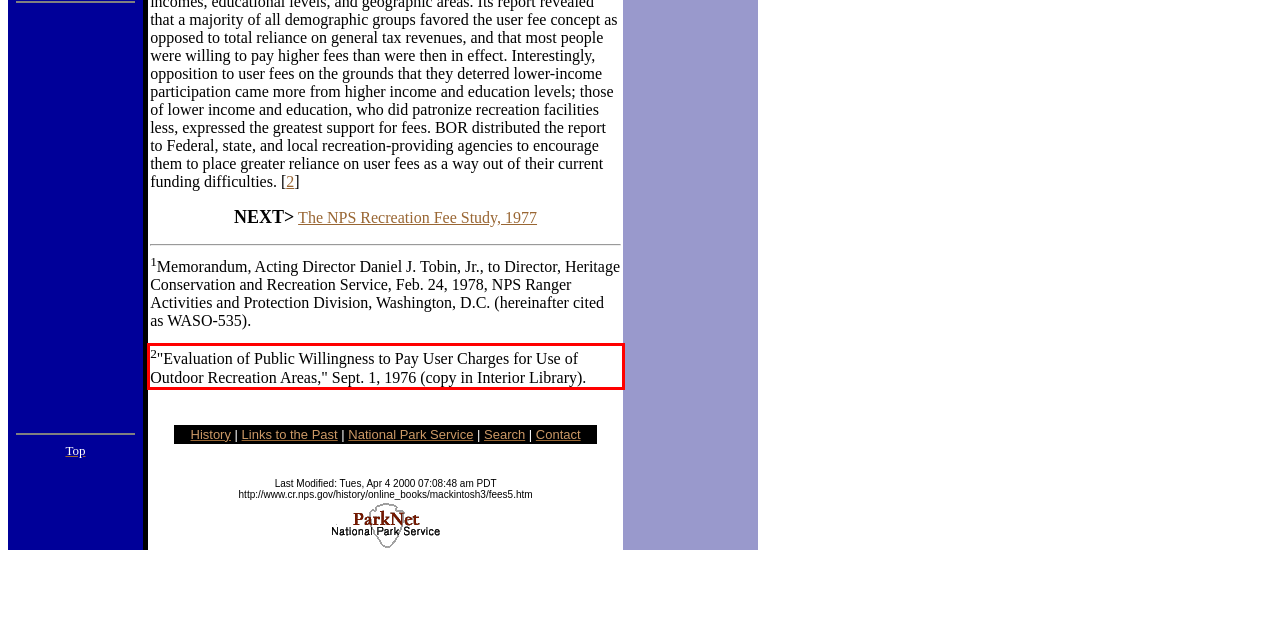Please recognize and transcribe the text located inside the red bounding box in the webpage image.

2"Evaluation of Public Willingness to Pay User Charges for Use of Outdoor Recreation Areas," Sept. 1, 1976 (copy in Interior Library).